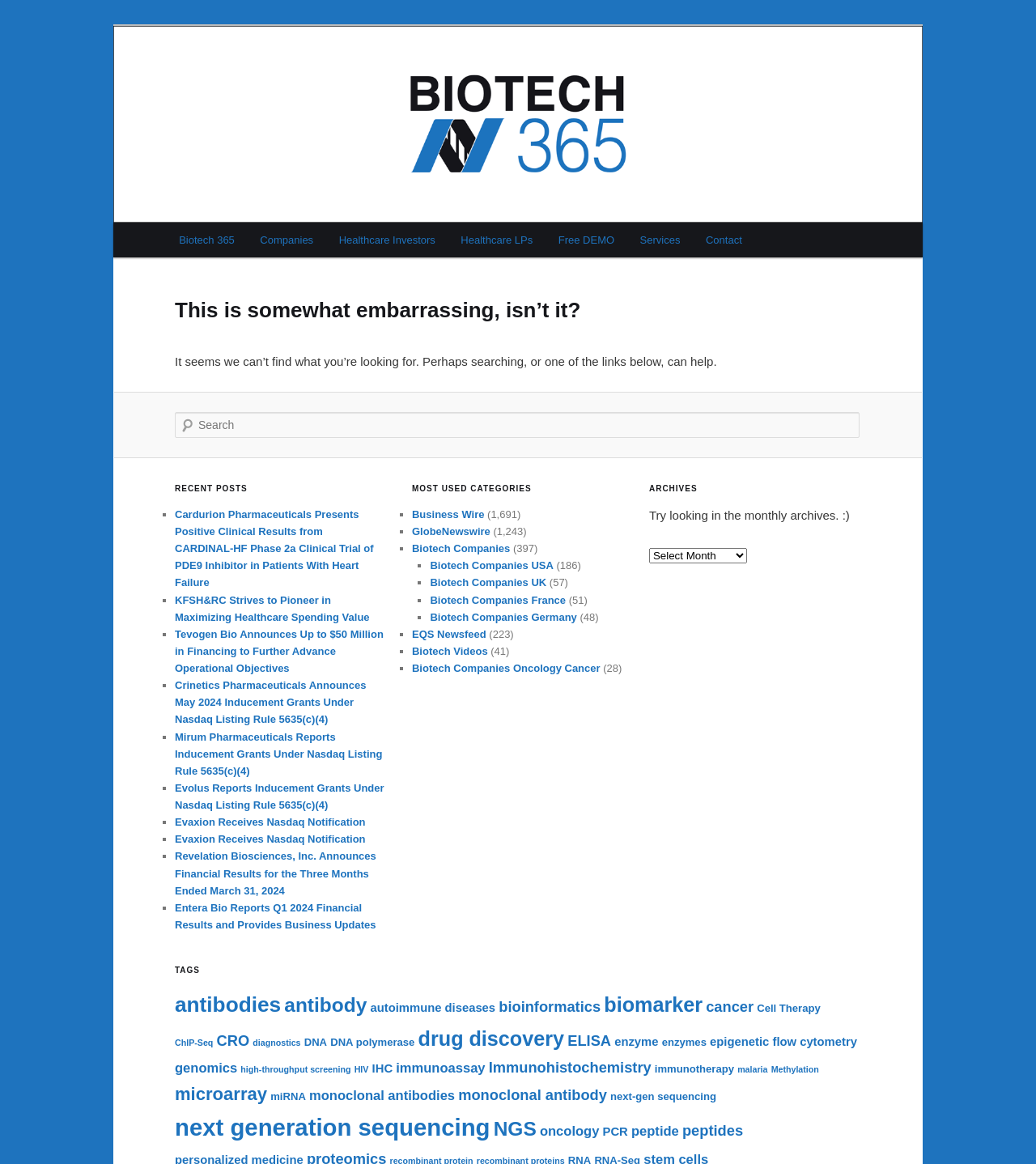Find and provide the bounding box coordinates for the UI element described with: "ELISA".

[0.548, 0.886, 0.59, 0.901]